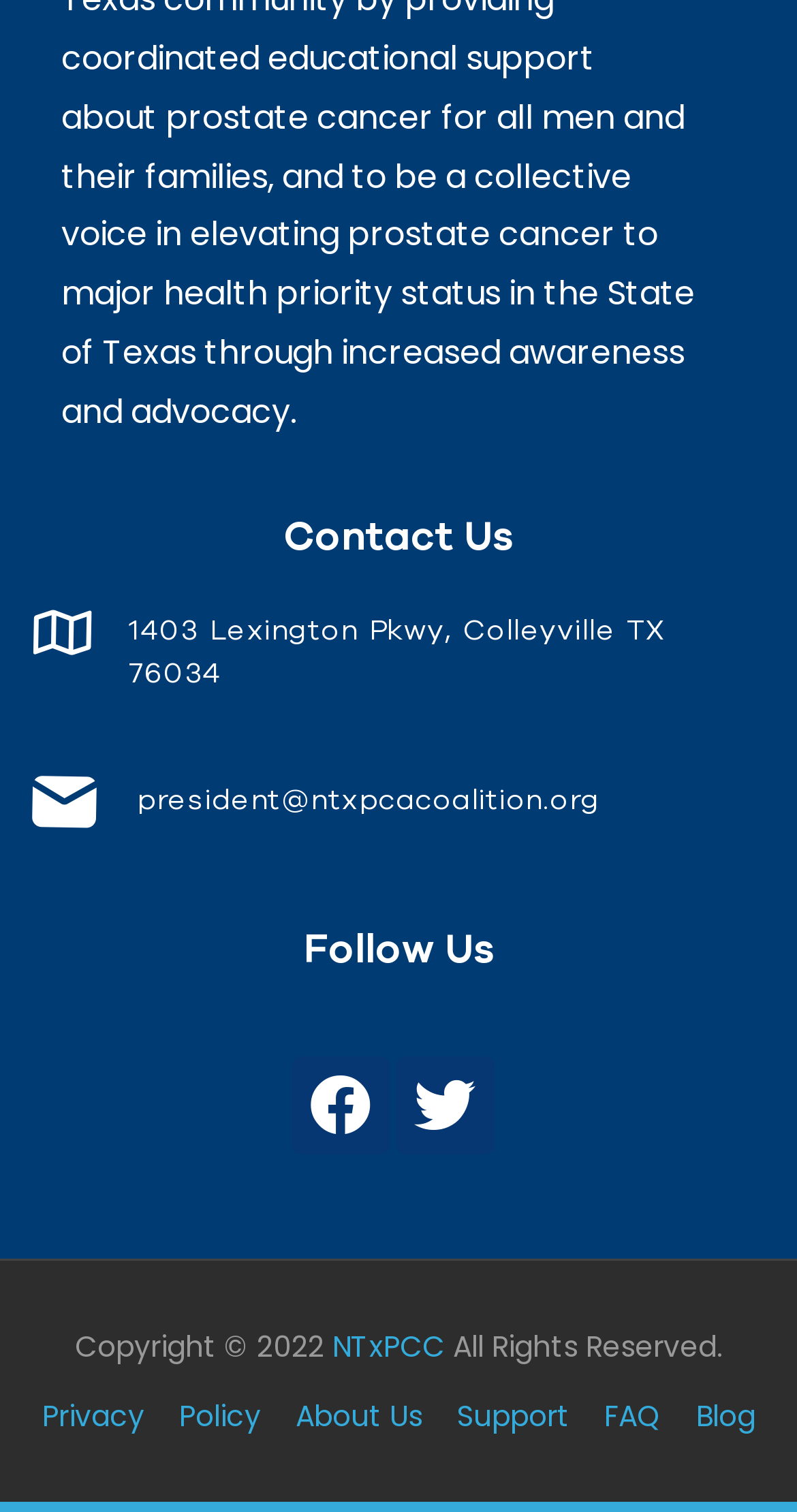Locate the UI element described by About Us in the provided webpage screenshot. Return the bounding box coordinates in the format (top-left x, top-left y, bottom-right x, bottom-right y), ensuring all values are between 0 and 1.

[0.371, 0.921, 0.529, 0.953]